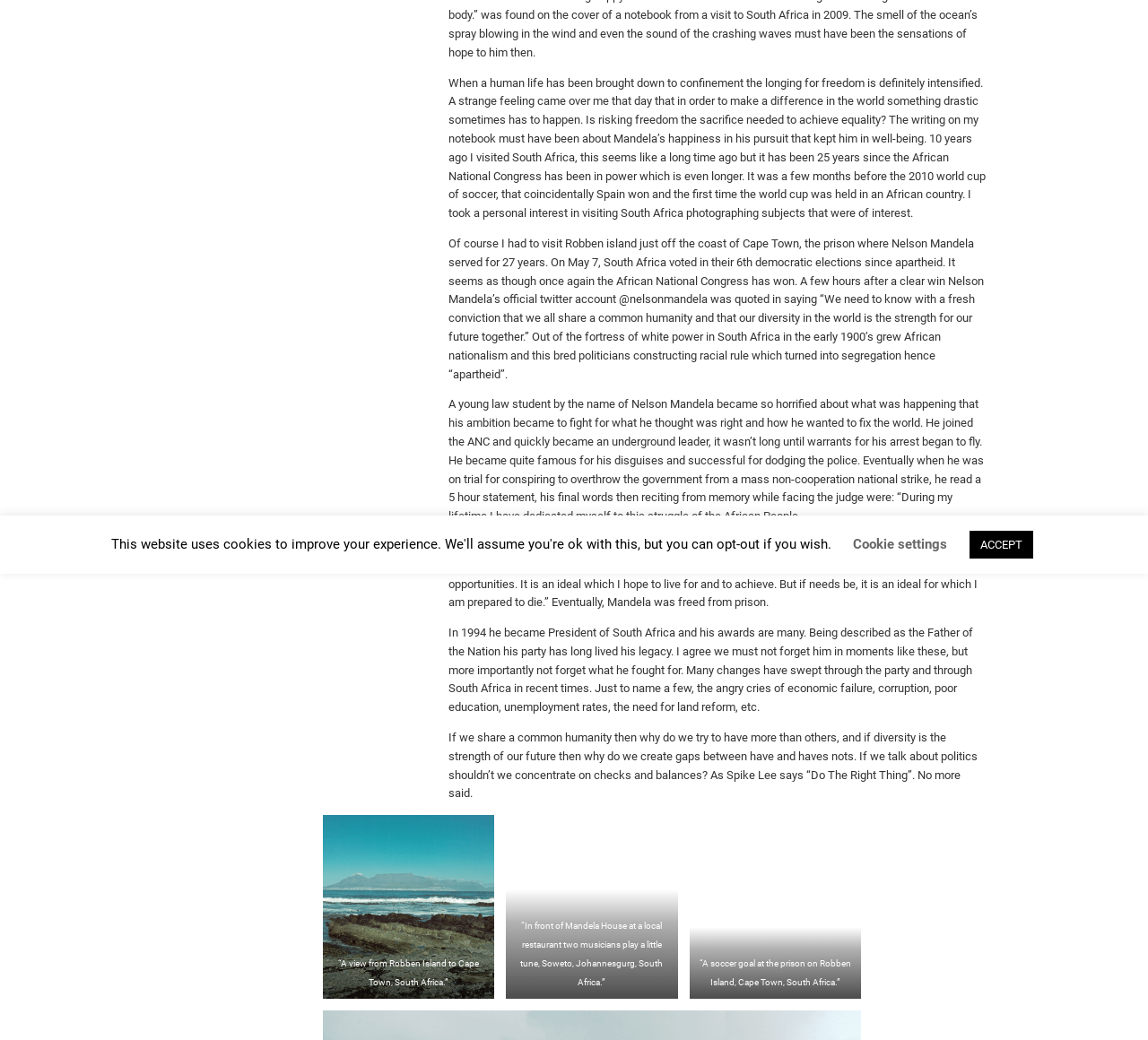Identify the bounding box coordinates of the HTML element based on this description: "ACCEPT".

[0.844, 0.51, 0.9, 0.537]